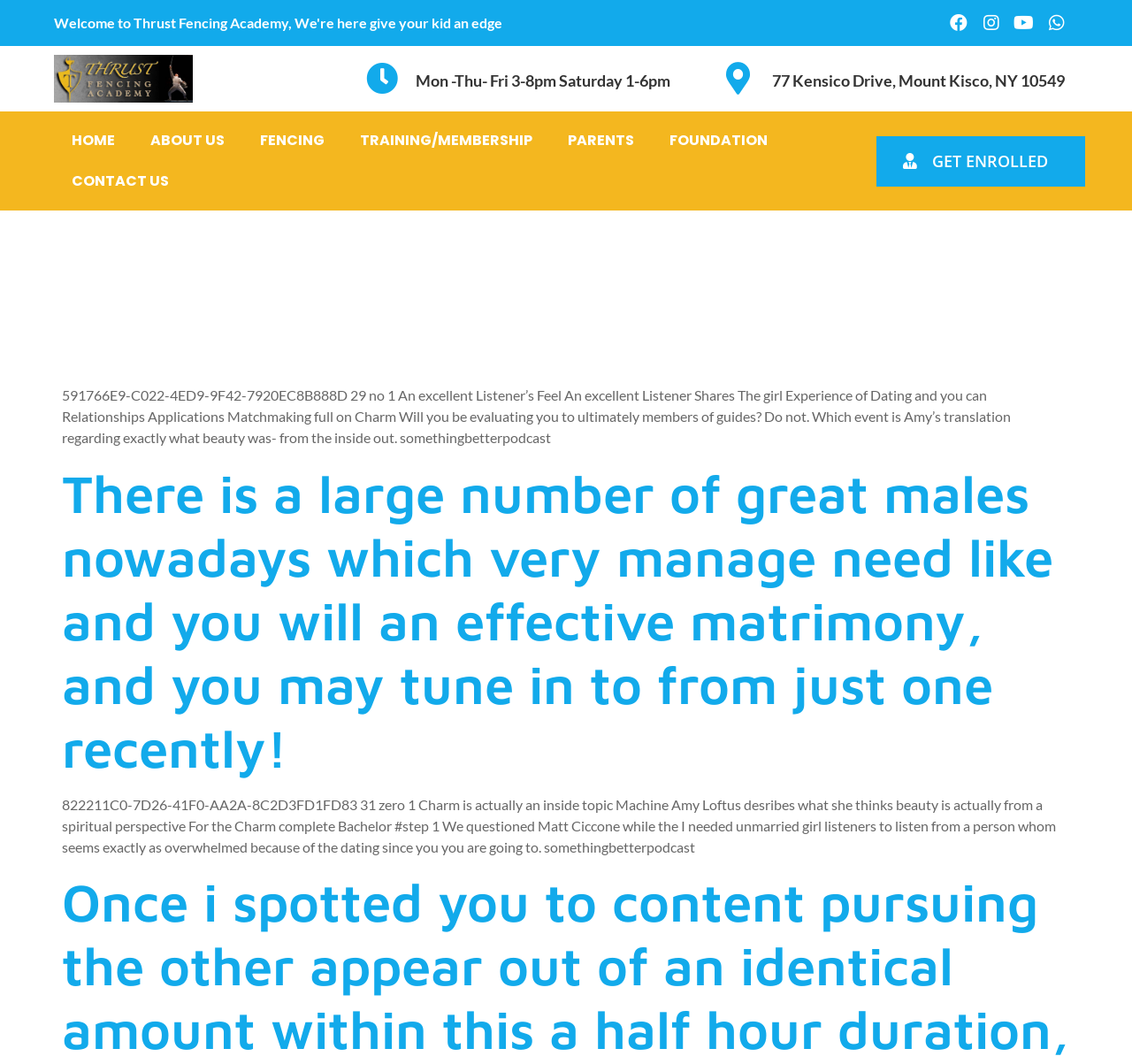Locate the heading on the webpage and return its text.

Are you searching on mirror and you may criticizing on your own?